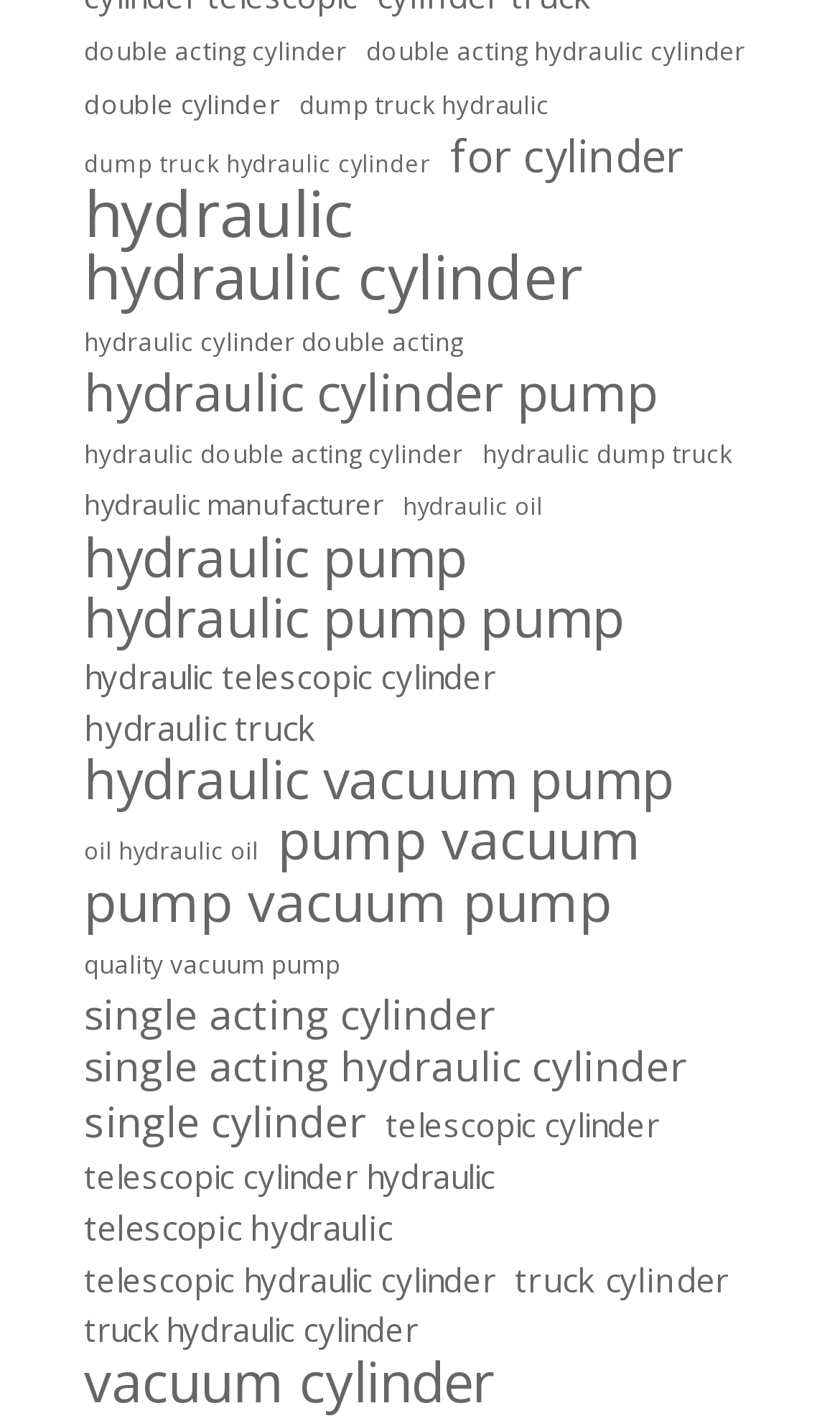Respond to the question below with a single word or phrase:
Is there a category for 'dump truck hydraulic cylinder'?

Yes